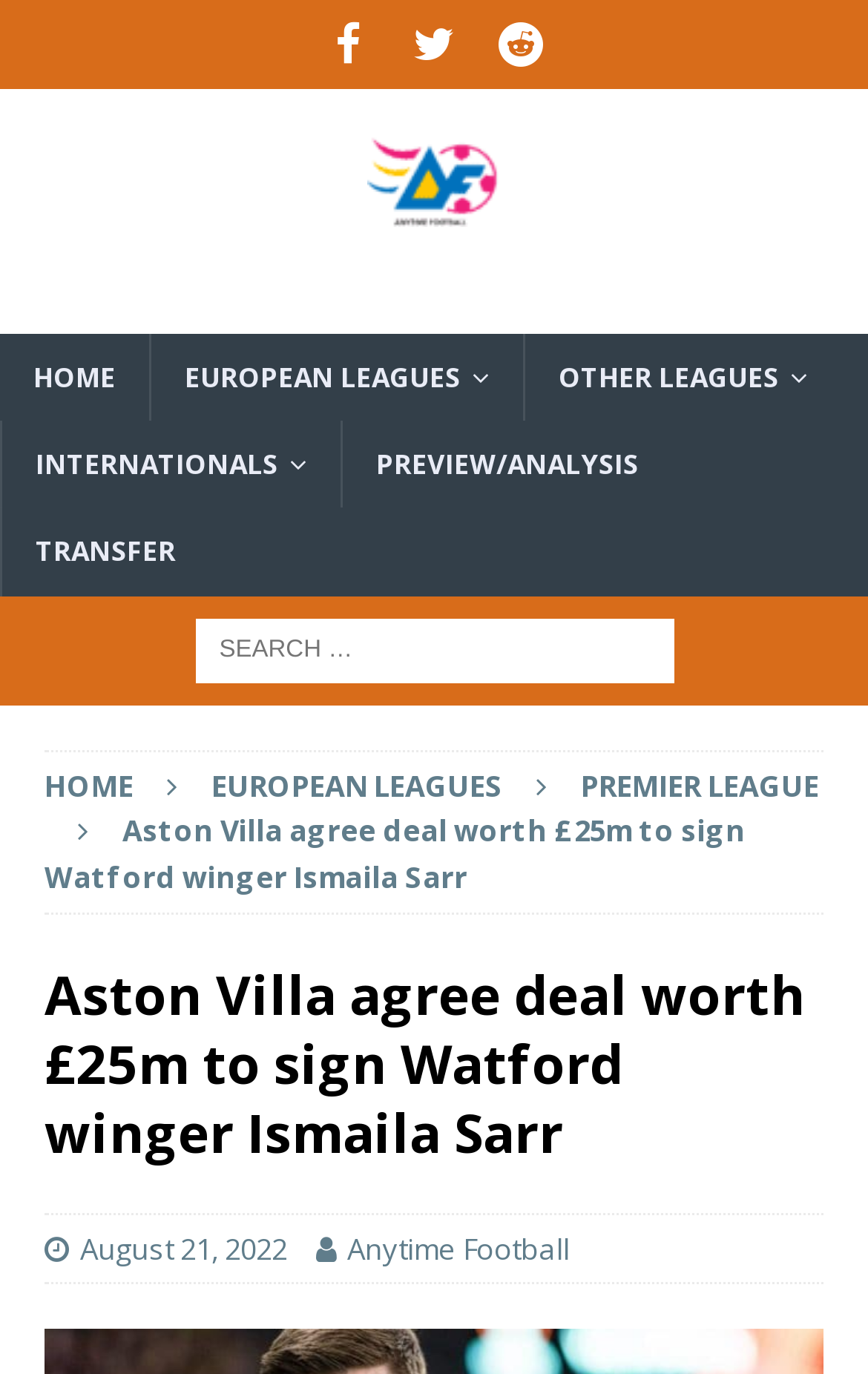Please provide a comprehensive answer to the question based on the screenshot: What is the date mentioned in the article?

The article mentions the date 'August 21, 2022' within the element with bounding box coordinates [0.092, 0.893, 0.331, 0.923].